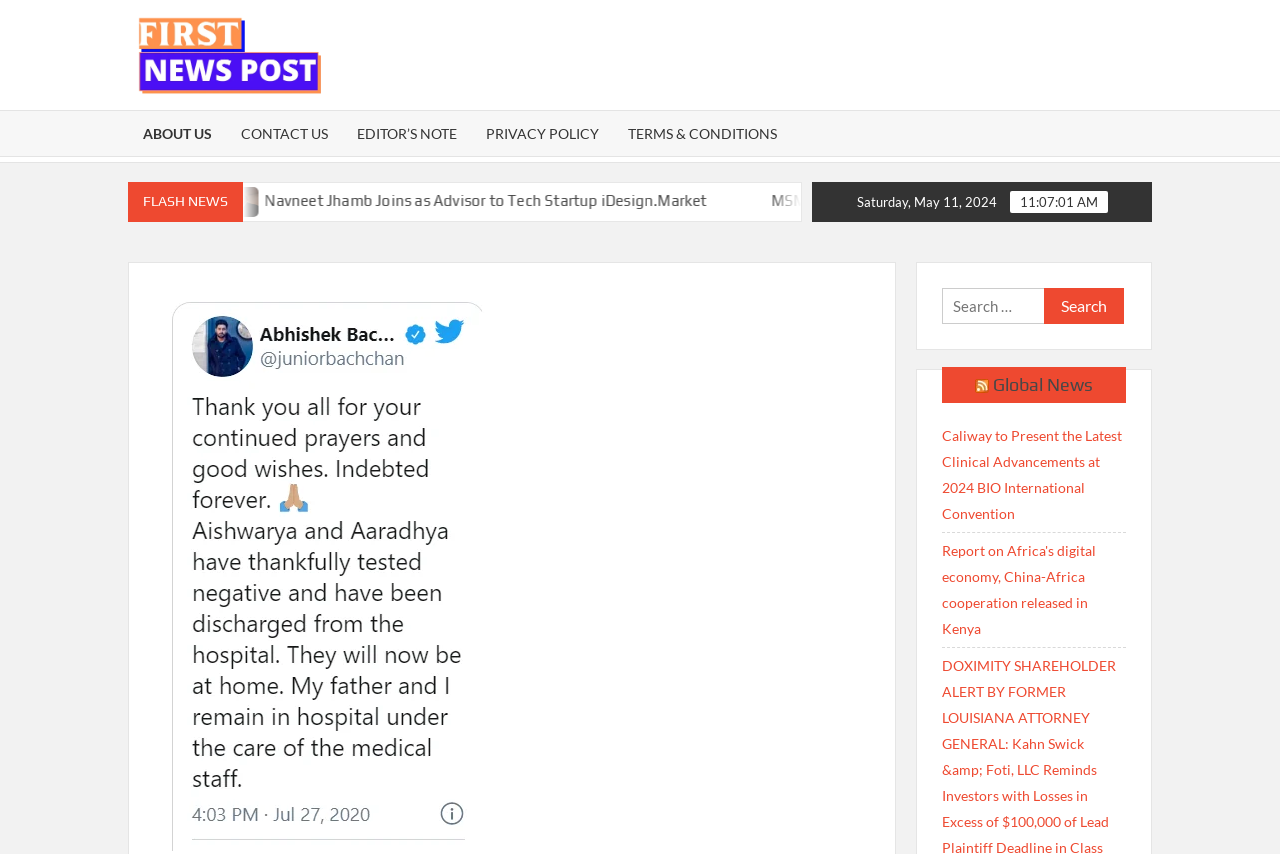Could you determine the bounding box coordinates of the clickable element to complete the instruction: "Read about Caliway's presentation at 2024 BIO International Convention"? Provide the coordinates as four float numbers between 0 and 1, i.e., [left, top, right, bottom].

[0.736, 0.5, 0.877, 0.611]